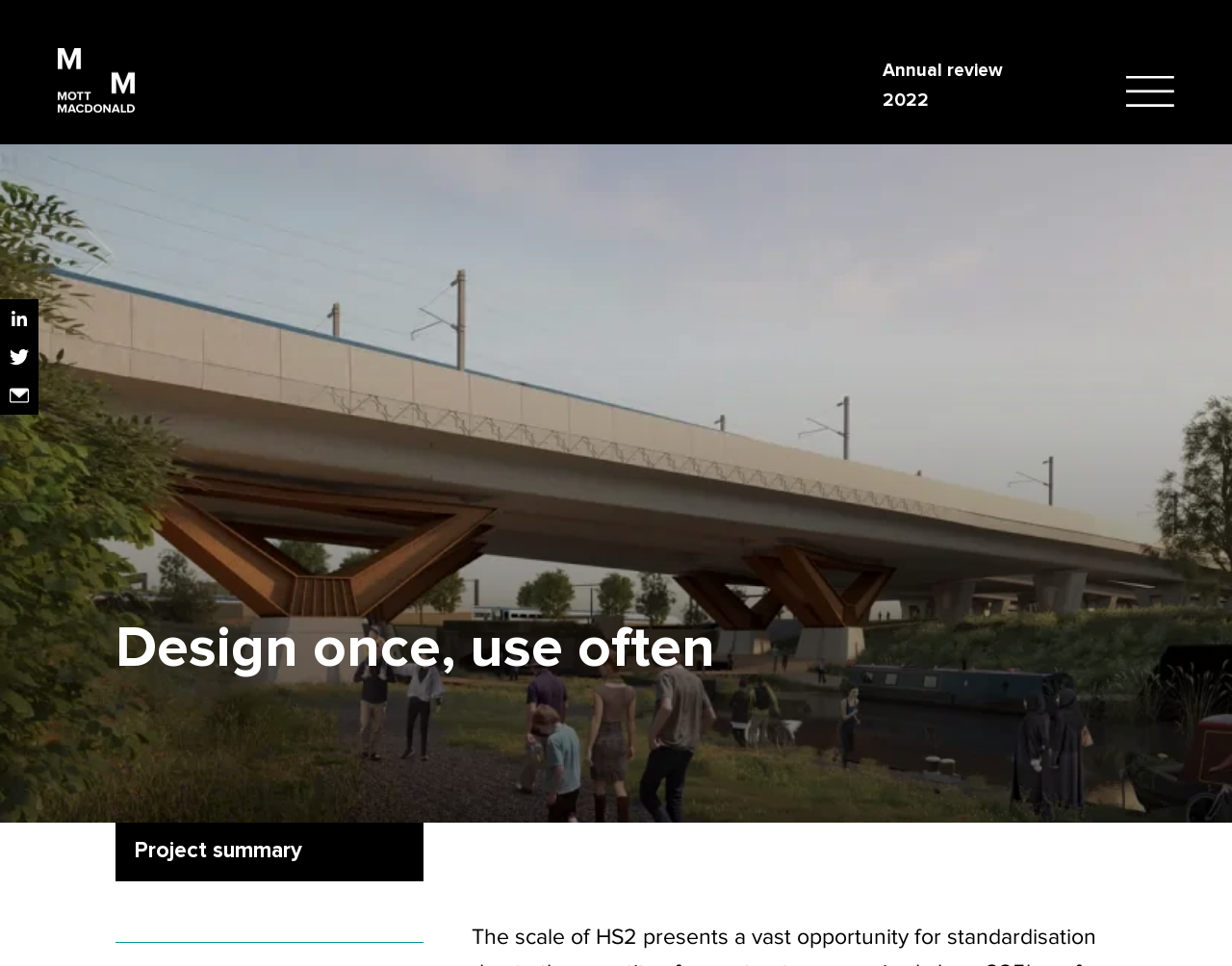What is the purpose of the 'Play video' button?
Can you provide a detailed and comprehensive answer to the question?

I found the answer by looking at the video player on the page, where I saw a button labeled 'Play video', which suggests that its purpose is to play the video.